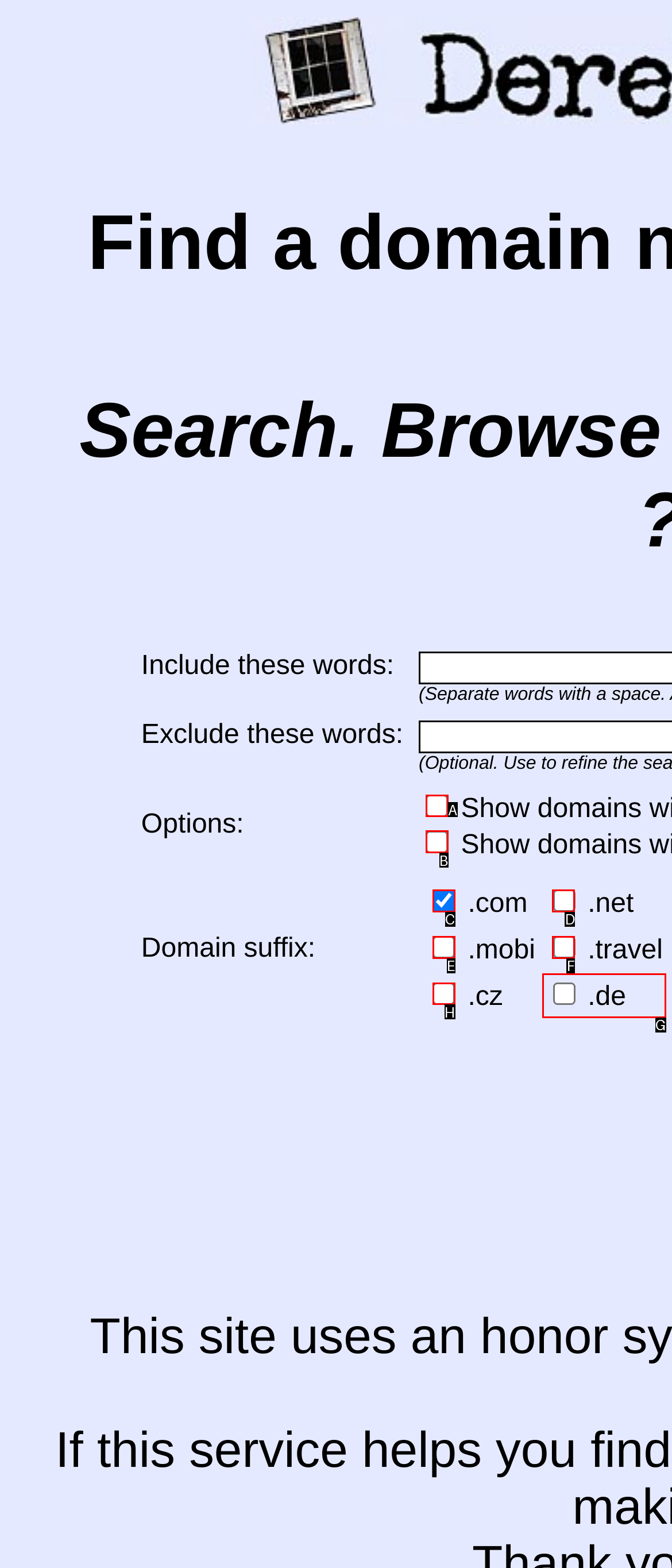For the task "Select the .de domain suffix", which option's letter should you click? Answer with the letter only.

G